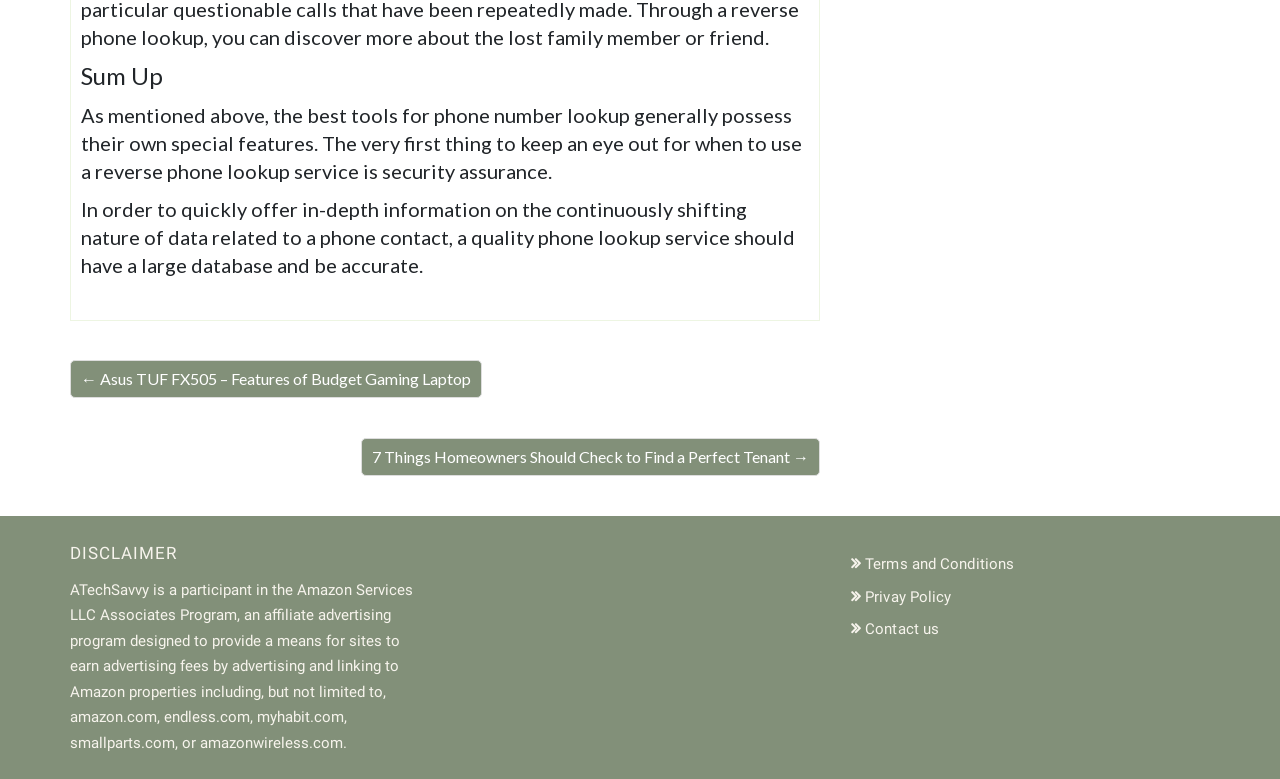What program is the website a participant in?
Based on the image, give a one-word or short phrase answer.

Amazon Services LLC Associates Program